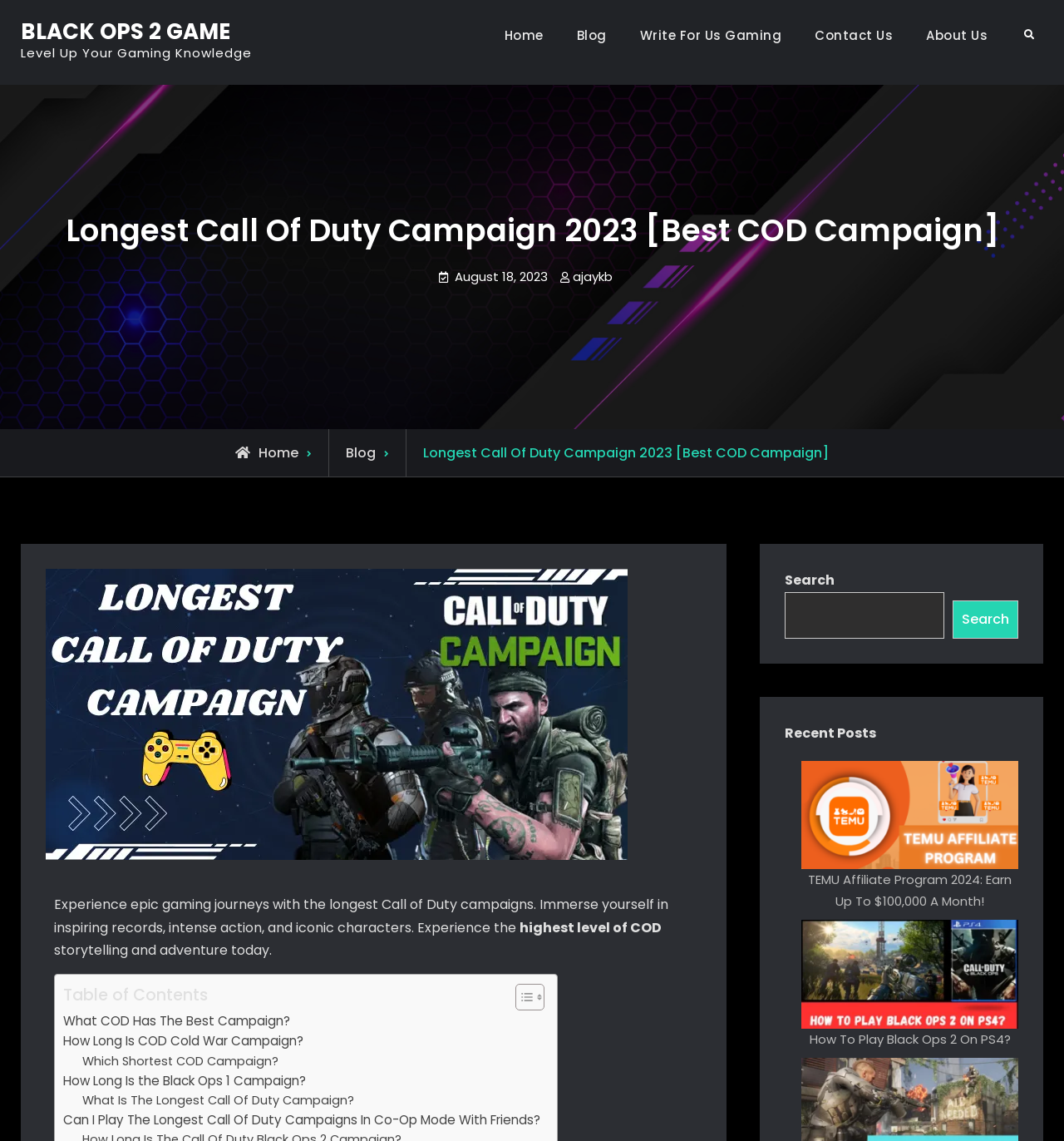Can you identify the bounding box coordinates of the clickable region needed to carry out this instruction: 'Learn how to play Black Ops 2 on PS4'? The coordinates should be four float numbers within the range of 0 to 1, stated as [left, top, right, bottom].

[0.761, 0.903, 0.95, 0.918]